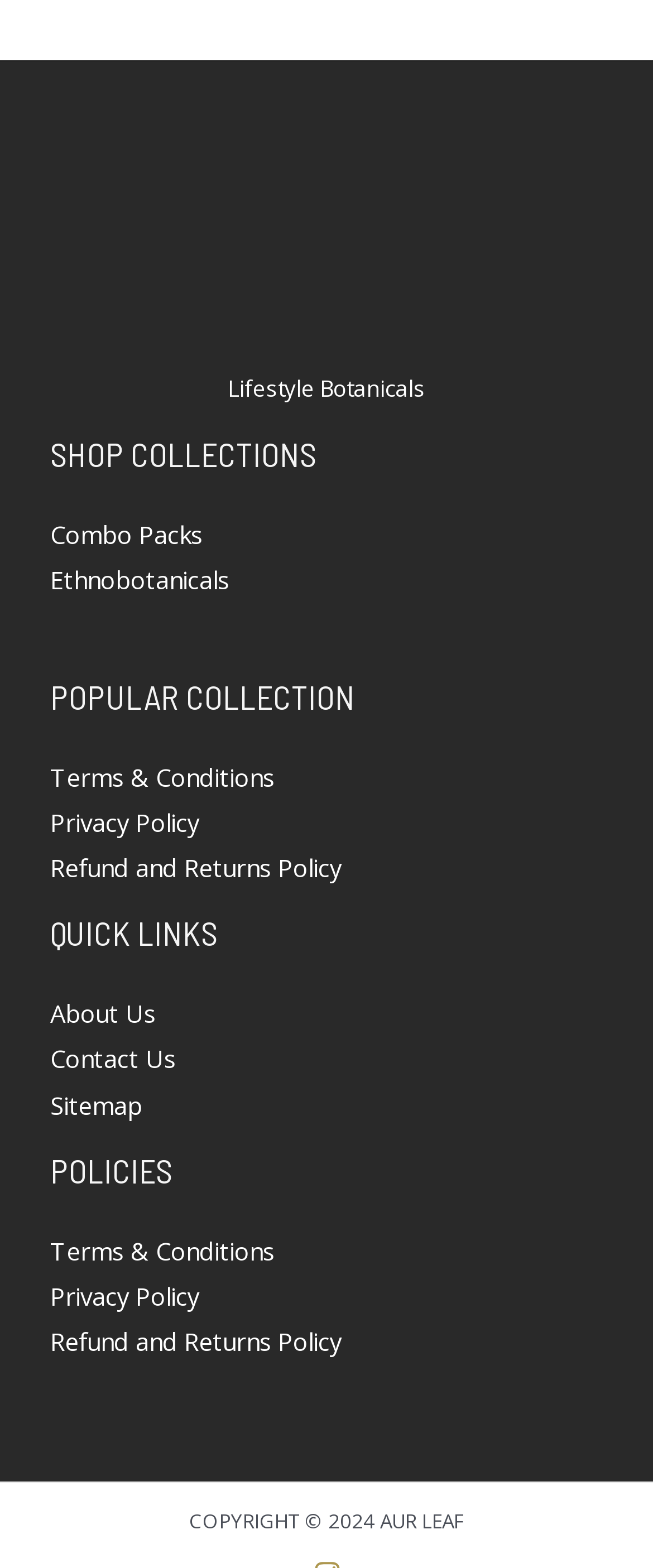Given the description of the UI element: "Refund and Returns Policy", predict the bounding box coordinates in the form of [left, top, right, bottom], with each value being a float between 0 and 1.

[0.077, 0.542, 0.523, 0.564]